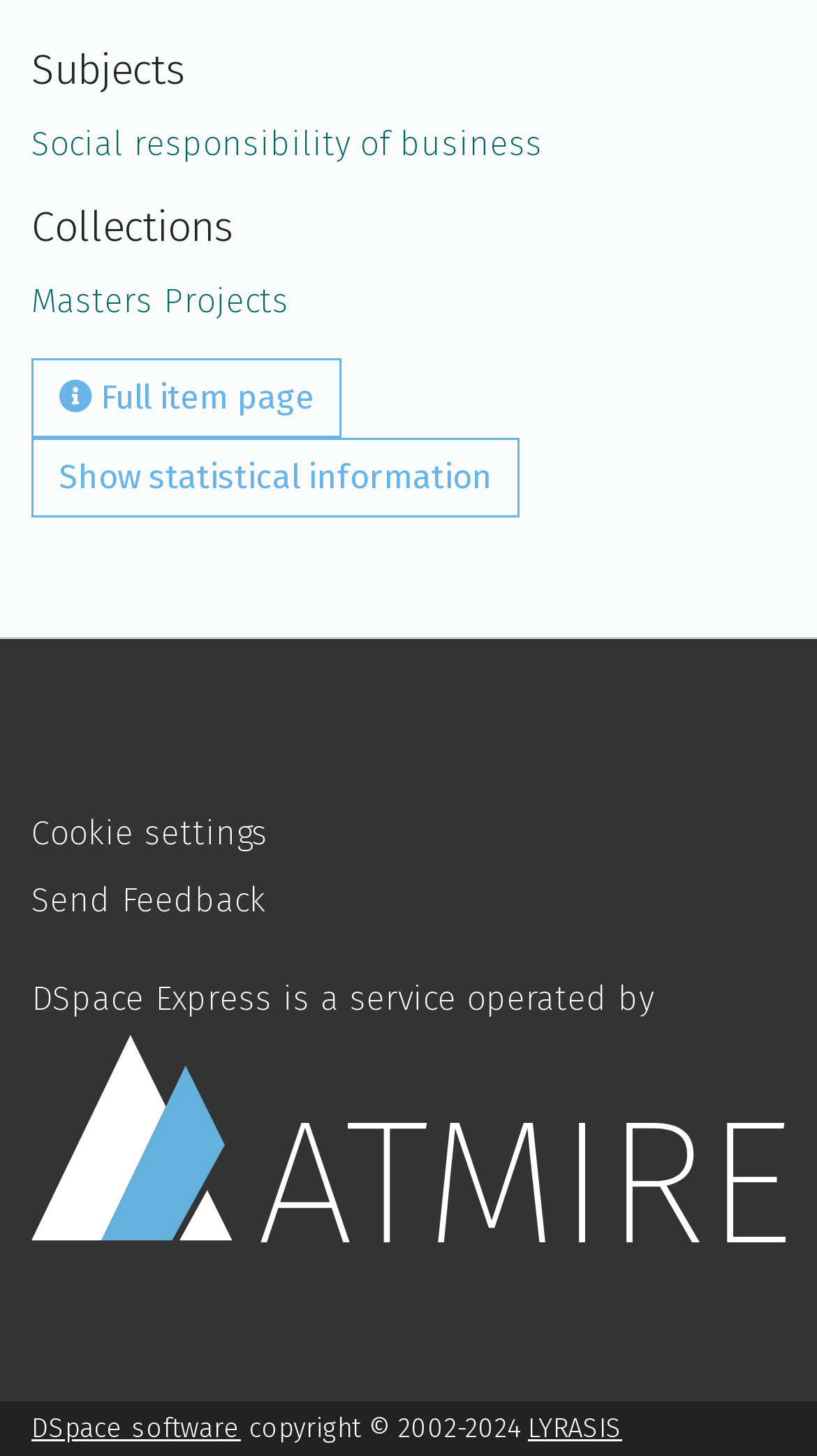Provide the bounding box coordinates of the HTML element this sentence describes: "Full item page". The bounding box coordinates consist of four float numbers between 0 and 1, i.e., [left, top, right, bottom].

[0.038, 0.246, 0.418, 0.3]